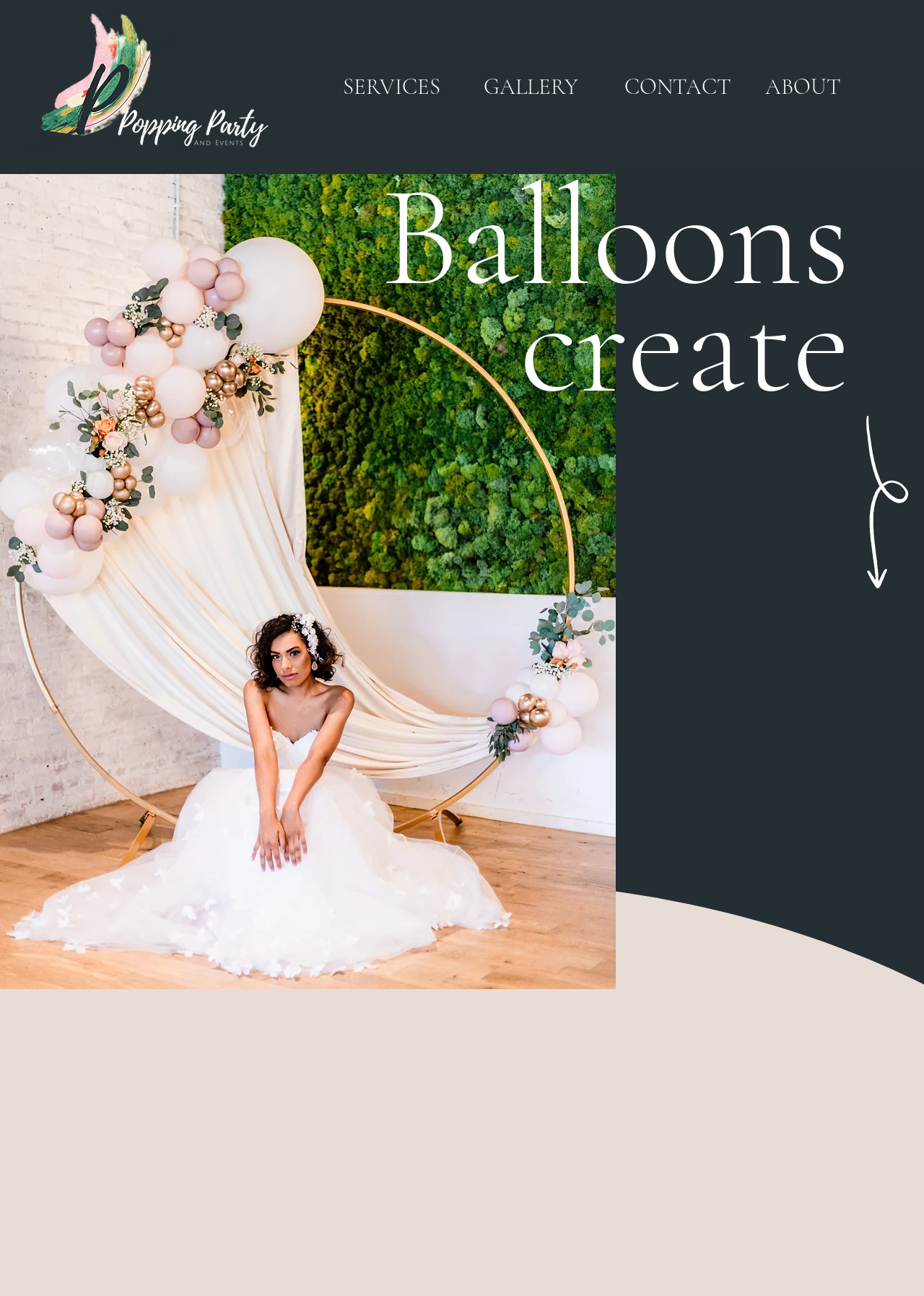What type of events does the company cater to?
Could you answer the question in a detailed manner, providing as much information as possible?

The company, Popping Party and Events, caters to special events like weddings and baby showers, as well as corporate events like grand openings and employee celebrations, as indicated by the image and the navigation menu.